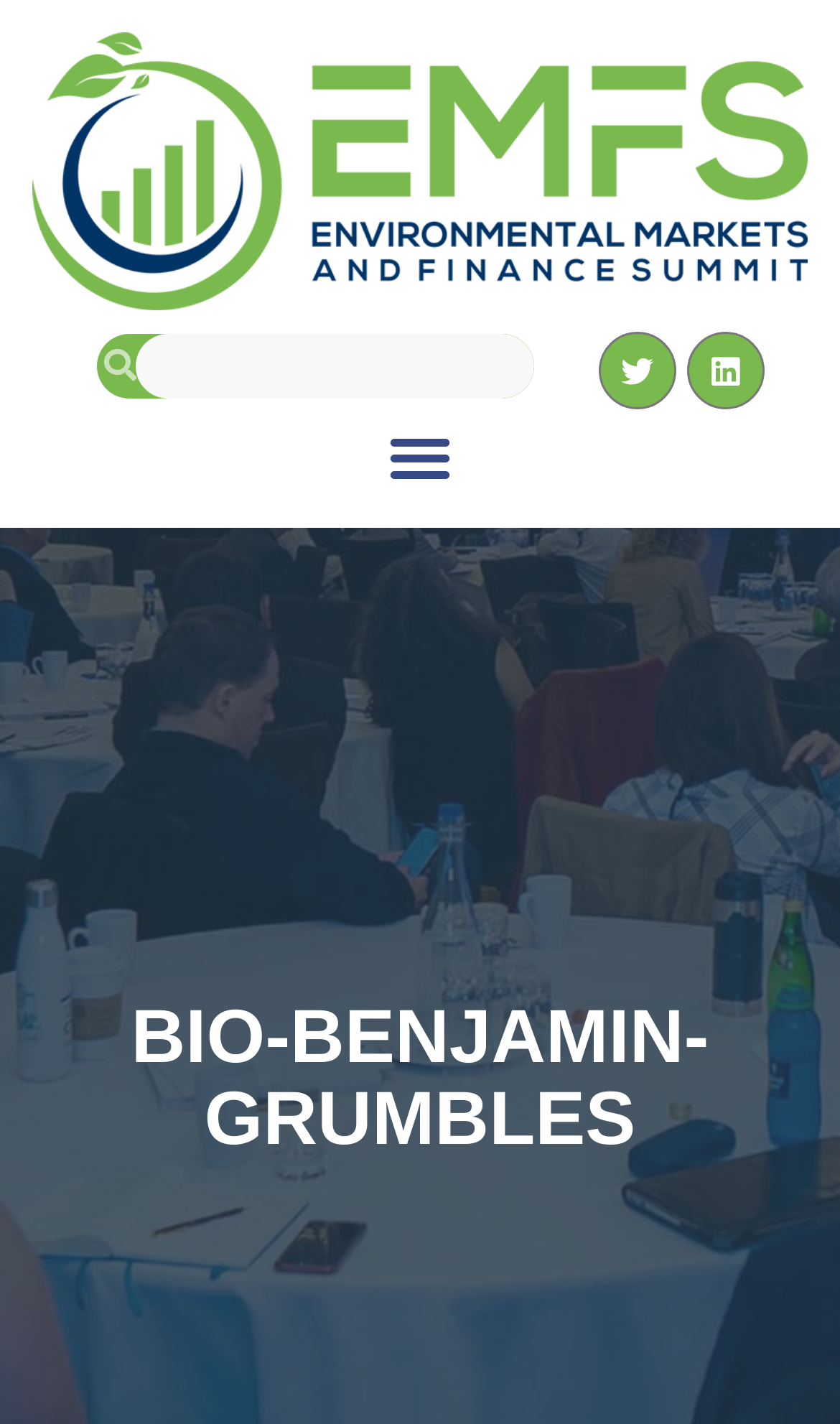How many social media links are present on this webpage?
Using the details from the image, give an elaborate explanation to answer the question.

I can see two social media links, one for Twitter and one for Linkedin, which are represented by their respective icons and are located near the top of the webpage.